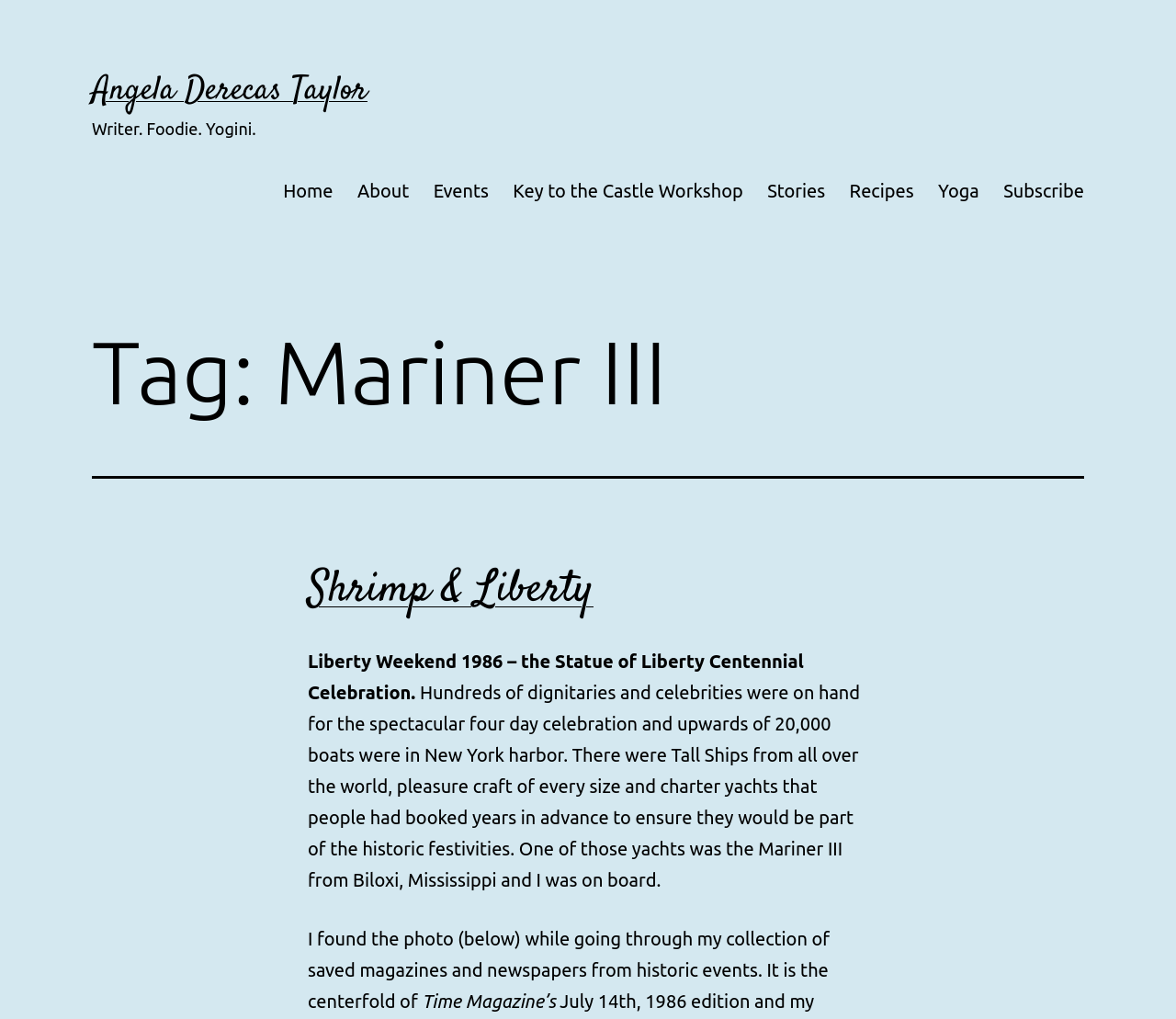Find the primary header on the webpage and provide its text.

Tag: Mariner III